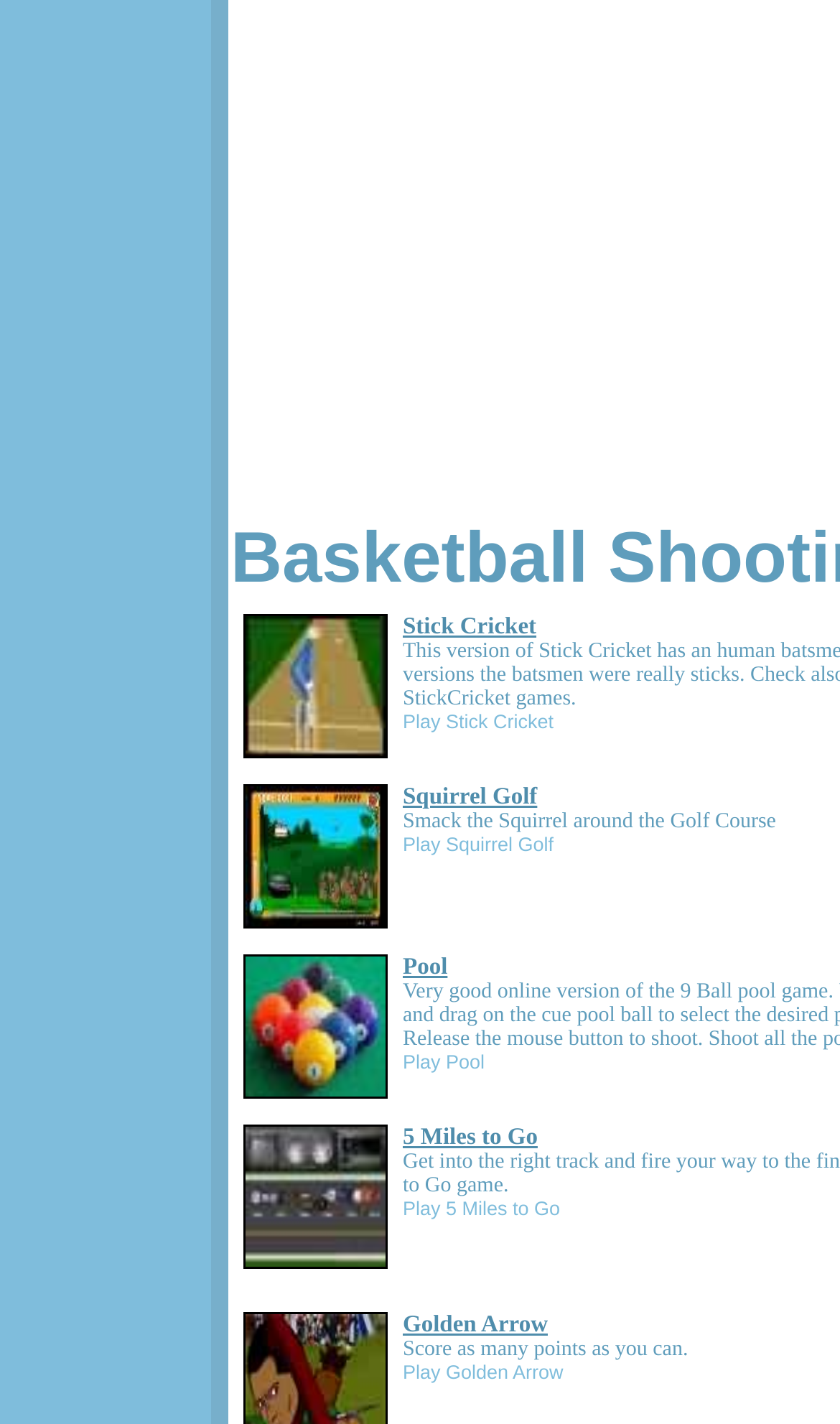By analyzing the image, answer the following question with a detailed response: What is the name of the game that is listed last?

The last LayoutTableCell element contains an image and links to a game called Golden Arrow, which is indicated by the OCR text and the link text 'Golden Arrow'.